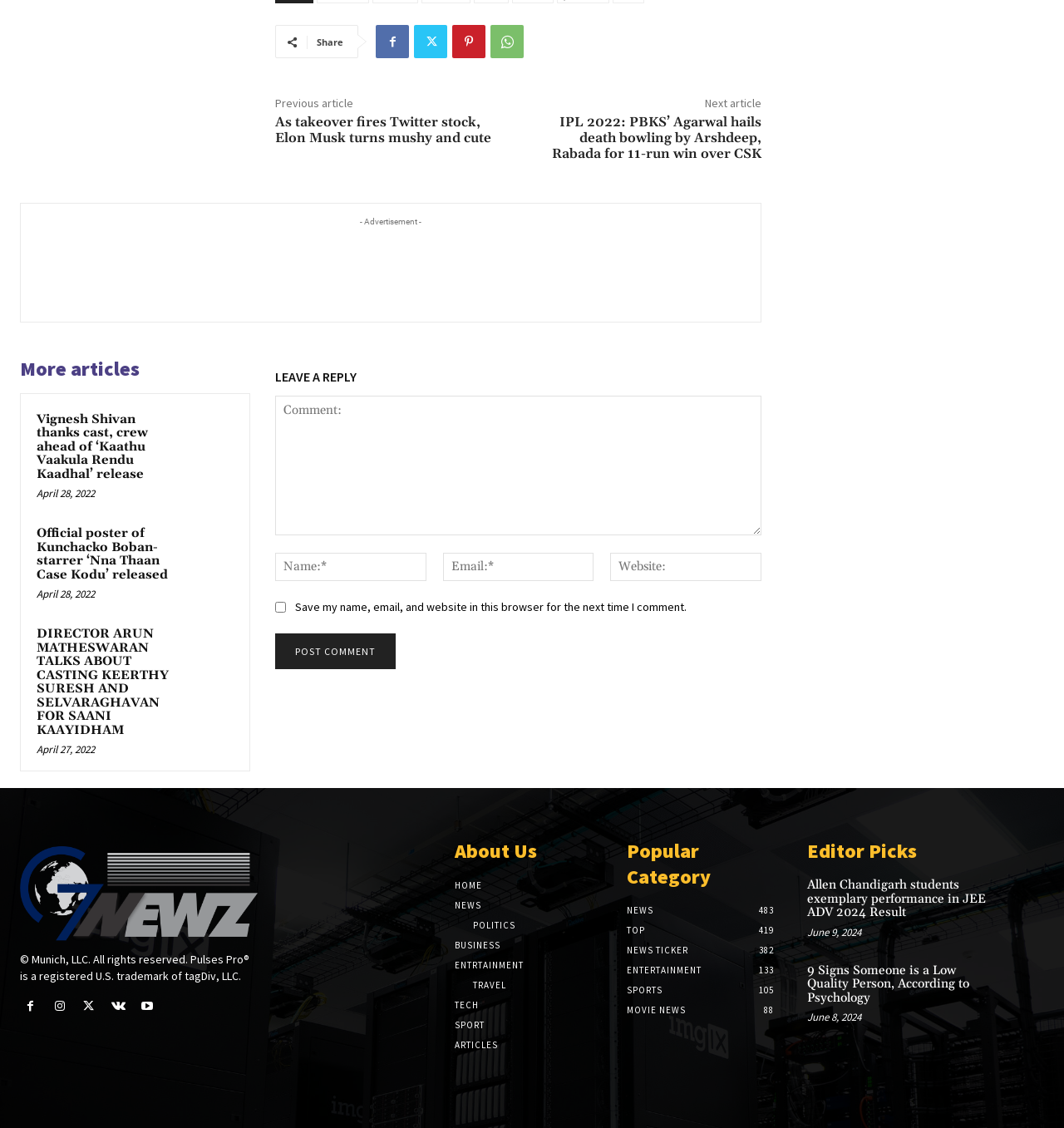Please provide a brief answer to the question using only one word or phrase: 
What is the purpose of the textbox with the label 'Comment:'?

To enter a comment